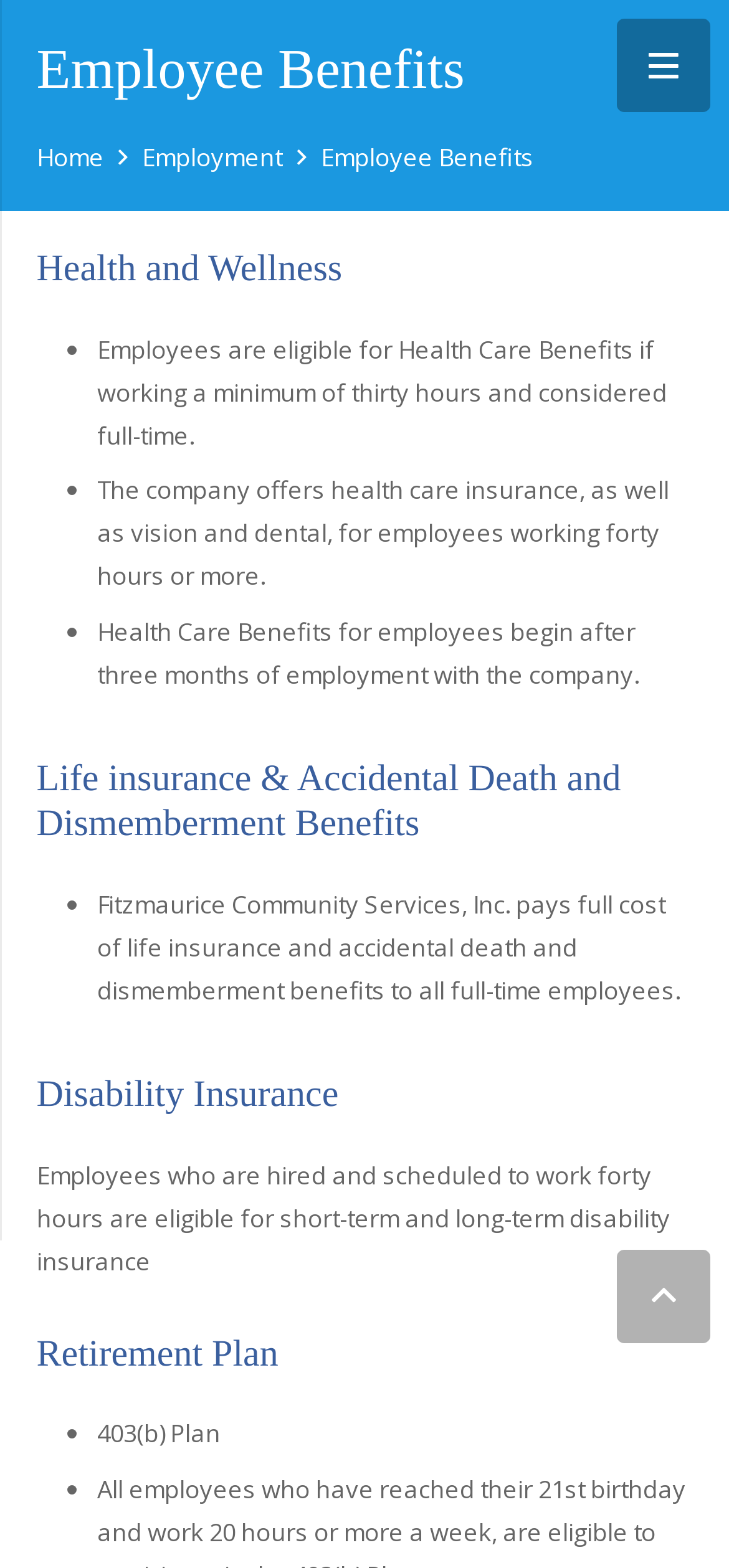Find the UI element described as: "Menu" and predict its bounding box coordinates. Ensure the coordinates are four float numbers between 0 and 1, [left, top, right, bottom].

[0.846, 0.012, 0.974, 0.071]